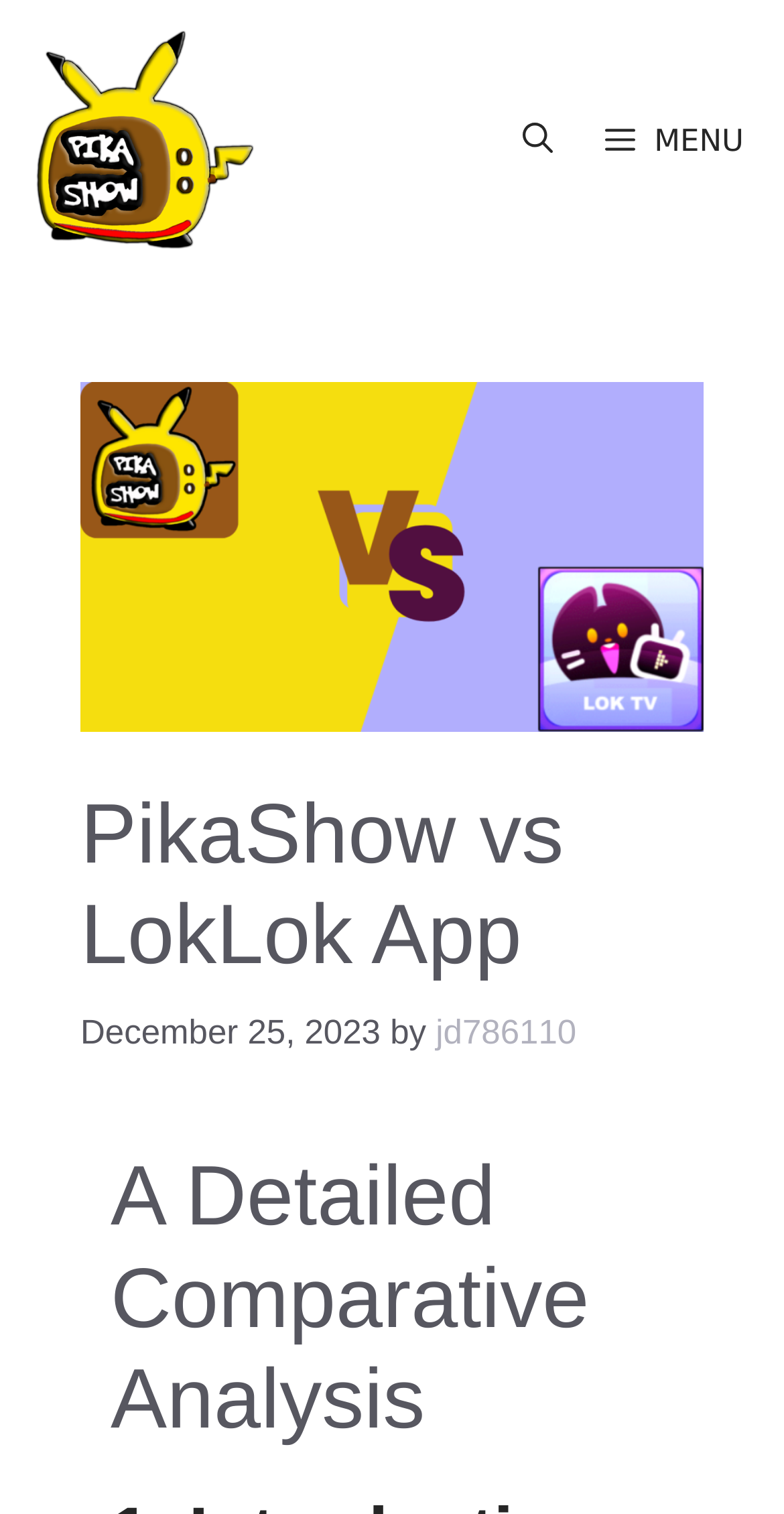What is the name of the app compared to LokLok?
Look at the image and respond with a single word or a short phrase.

Pikashow